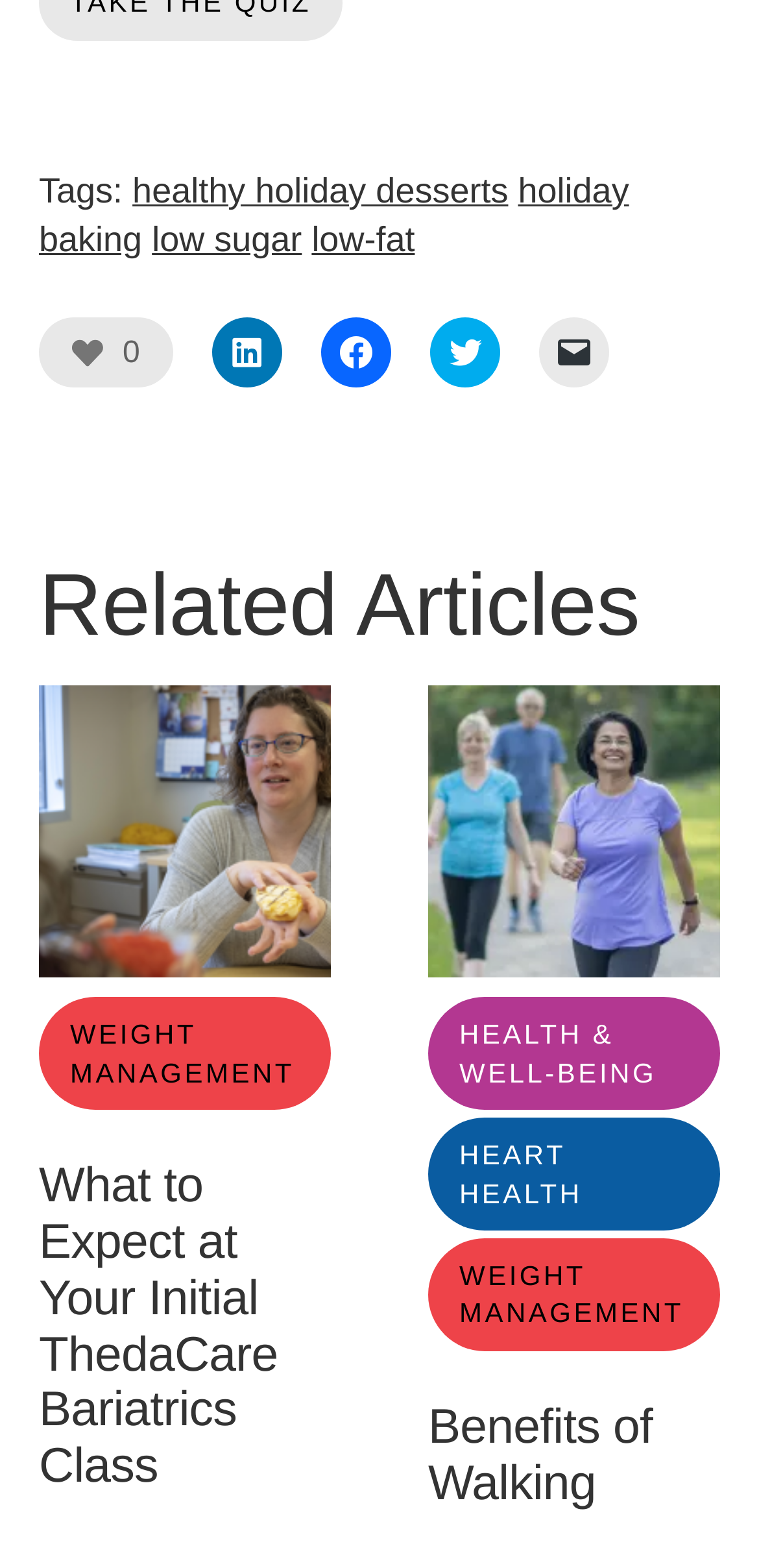How many related articles are listed?
Use the image to give a comprehensive and detailed response to the question.

The related articles section contains 6 links to other articles, which include 'Link to the full post', 'WEIGHT MANAGEMENT', 'What to Expect at Your Initial ThedaCare Bariatrics Class', 'Link to the full post', 'HEALTH & WELL-BEING', and 'Benefits of Walking'.